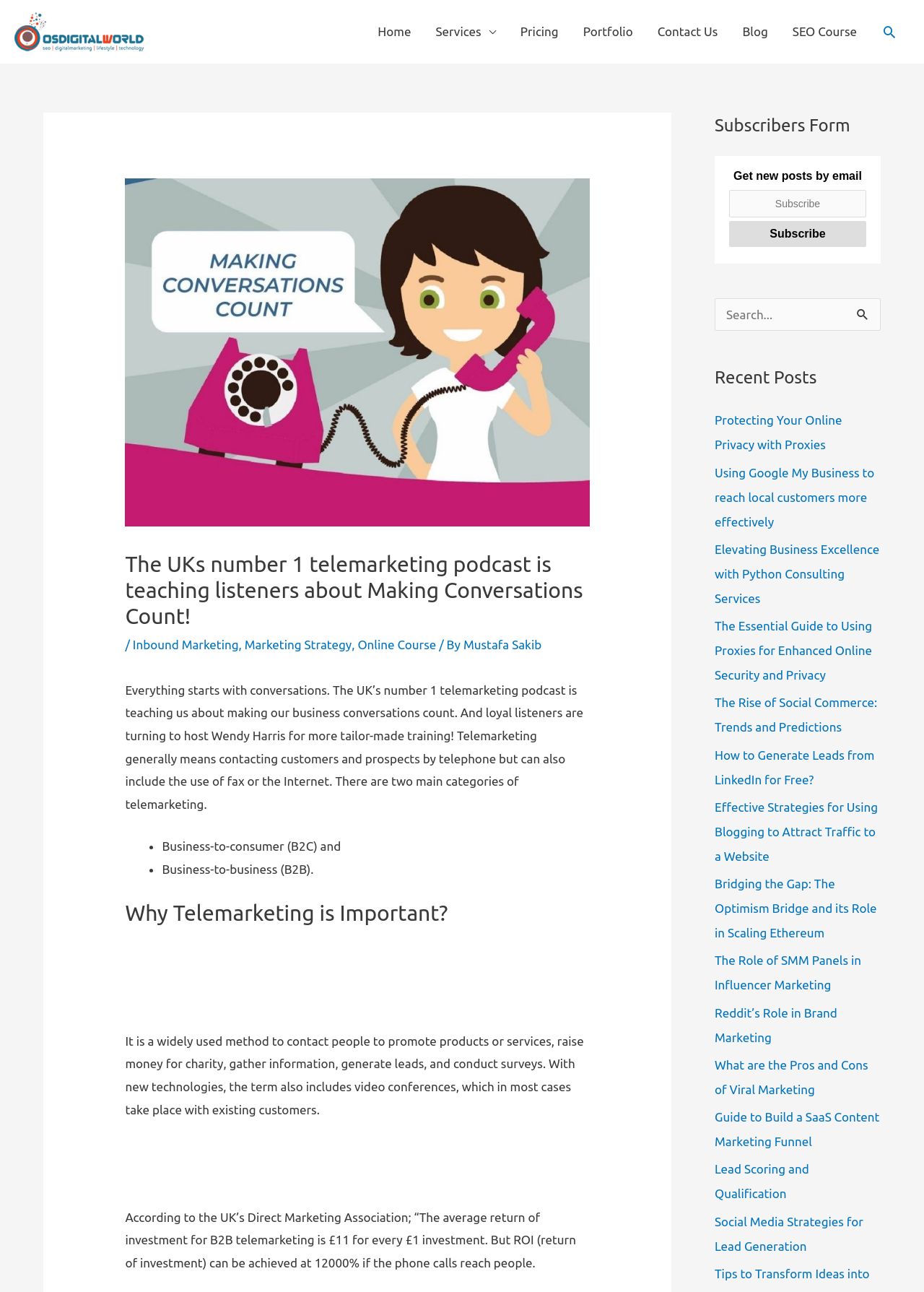Highlight the bounding box coordinates of the element that should be clicked to carry out the following instruction: "Search for something". The coordinates must be given as four float numbers ranging from 0 to 1, i.e., [left, top, right, bottom].

[0.773, 0.231, 0.953, 0.256]